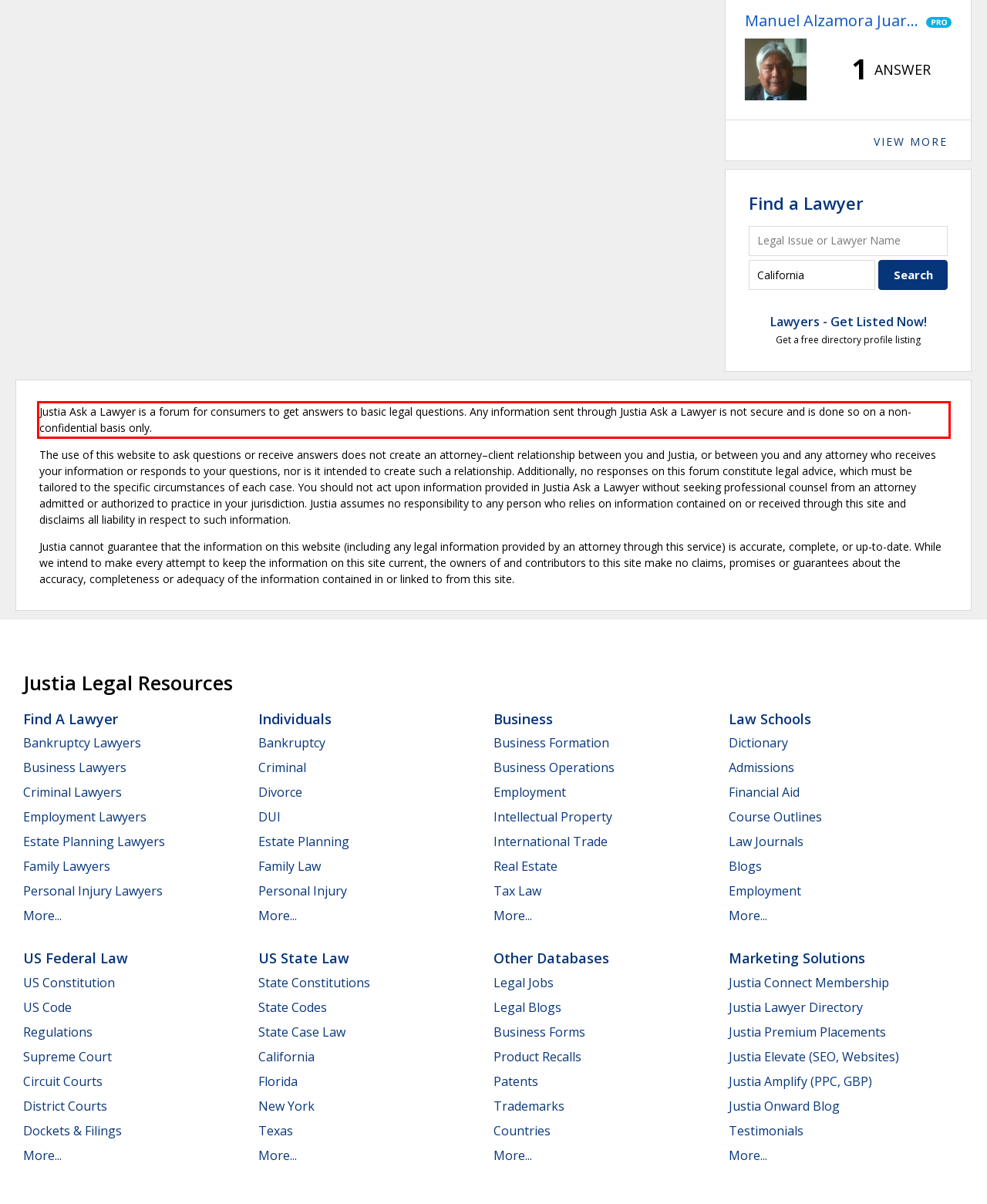Analyze the screenshot of a webpage where a red rectangle is bounding a UI element. Extract and generate the text content within this red bounding box.

Justia Ask a Lawyer is a forum for consumers to get answers to basic legal questions. Any information sent through Justia Ask a Lawyer is not secure and is done so on a non-confidential basis only.